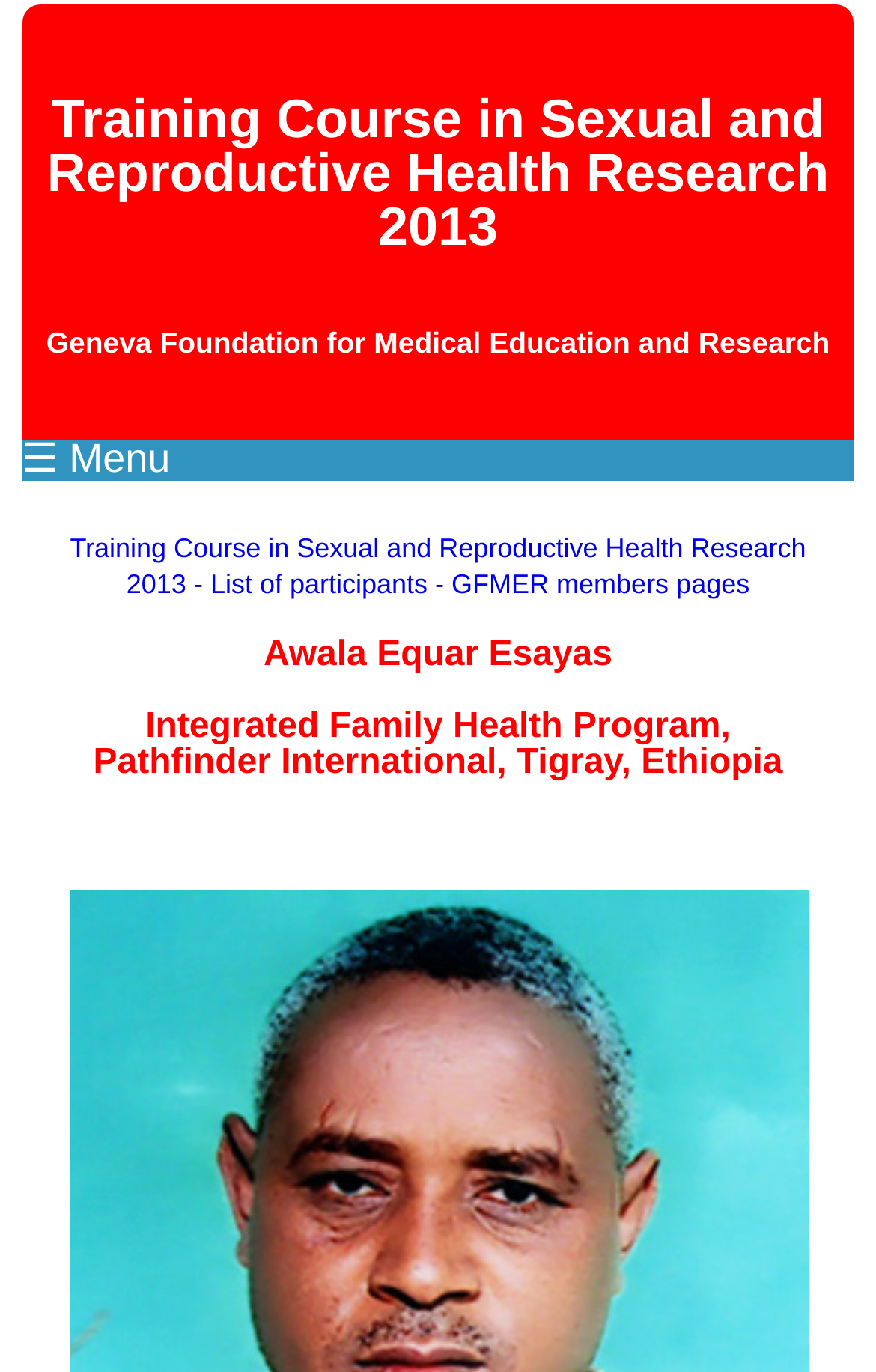Using the format (top-left x, top-left y, bottom-right x, bottom-right y), and given the element description, identify the bounding box coordinates within the screenshot: GFMER members pages

[0.515, 0.414, 0.856, 0.437]